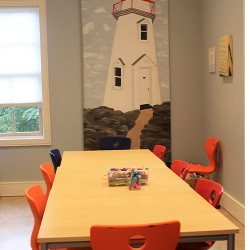Provide your answer in a single word or phrase: 
What is depicted on the mural?

A lighthouse